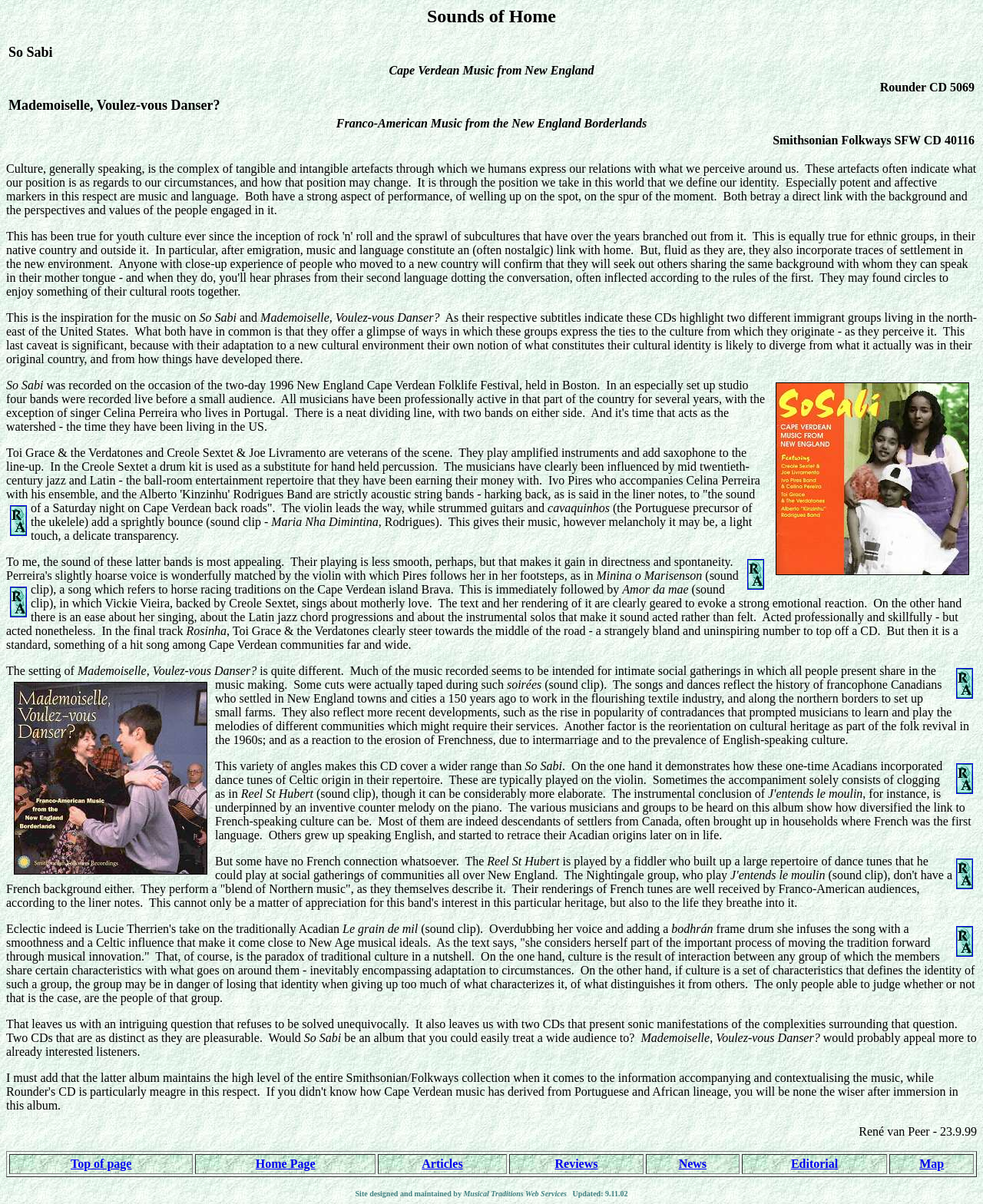Locate the bounding box coordinates of the element to click to perform the following action: 'Play the 'Reel St Hubert' sound clip'. The coordinates should be given as four float values between 0 and 1, in the form of [left, top, right, bottom].

[0.973, 0.713, 0.99, 0.738]